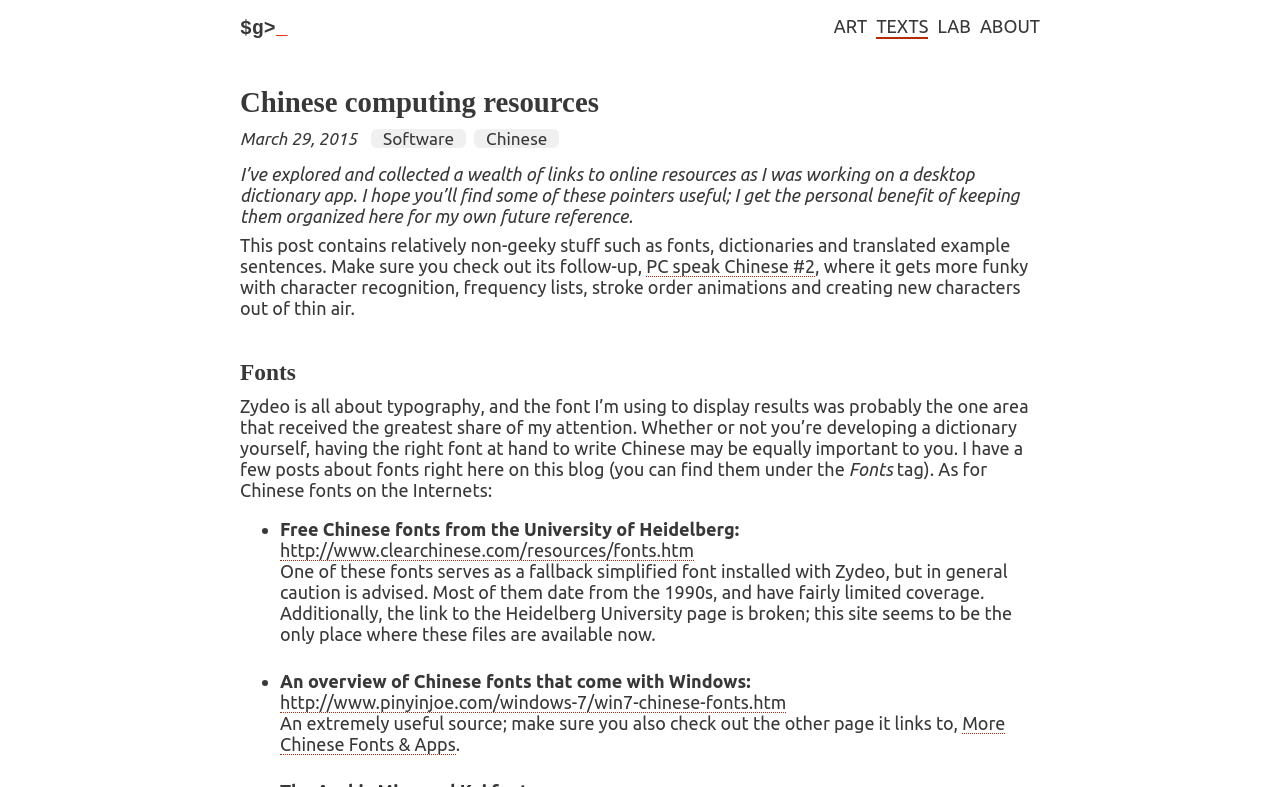Examine the image carefully and respond to the question with a detailed answer: 
What is the topic of the section starting with 'Fonts'?

The section starting with the heading 'Fonts' discusses Chinese fonts, including free Chinese fonts from the University of Heidelberg and an overview of Chinese fonts that come with Windows, providing resources and information for those interested in Chinese typography.